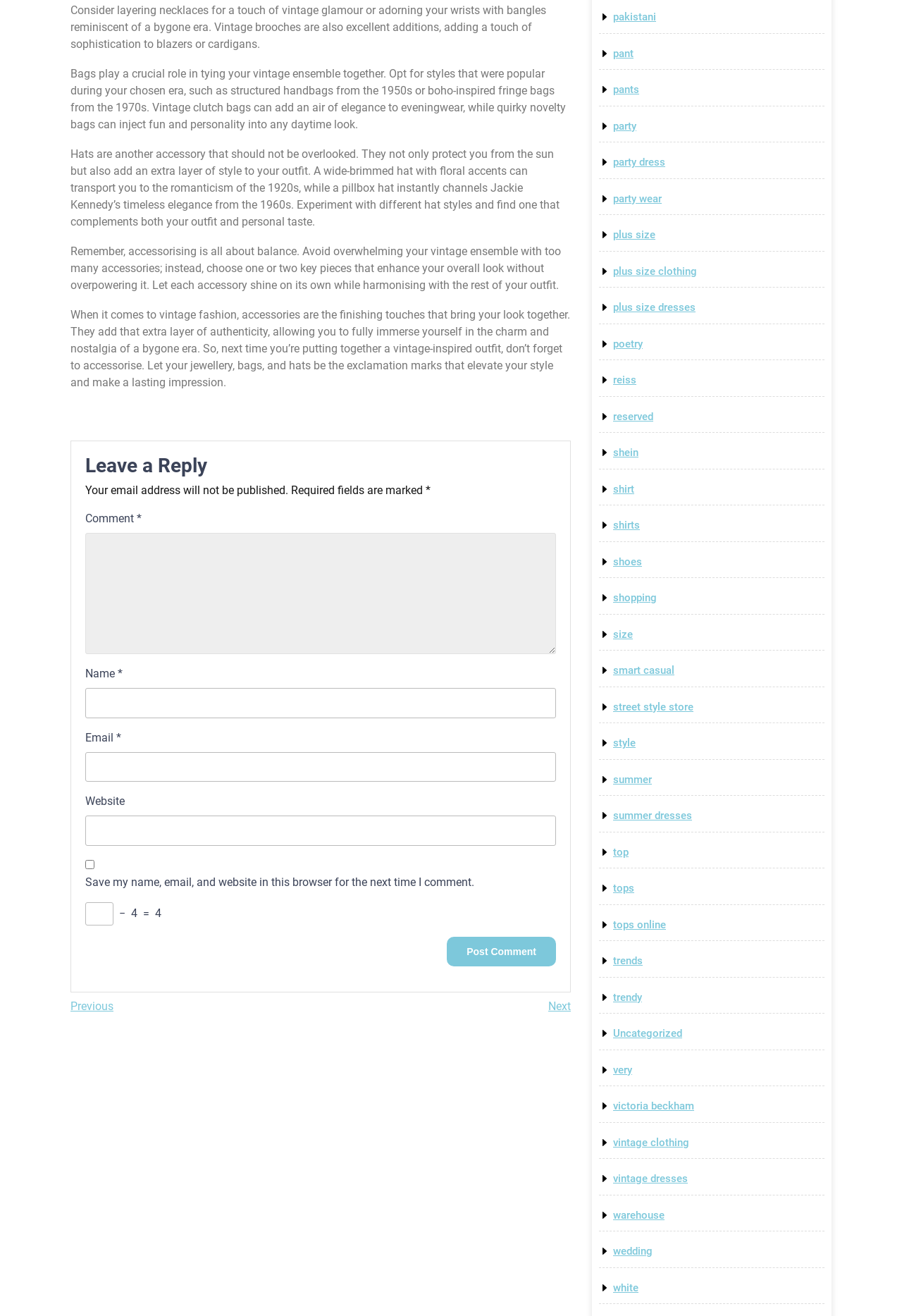Please specify the bounding box coordinates of the clickable section necessary to execute the following command: "Leave a comment".

[0.095, 0.405, 0.616, 0.497]